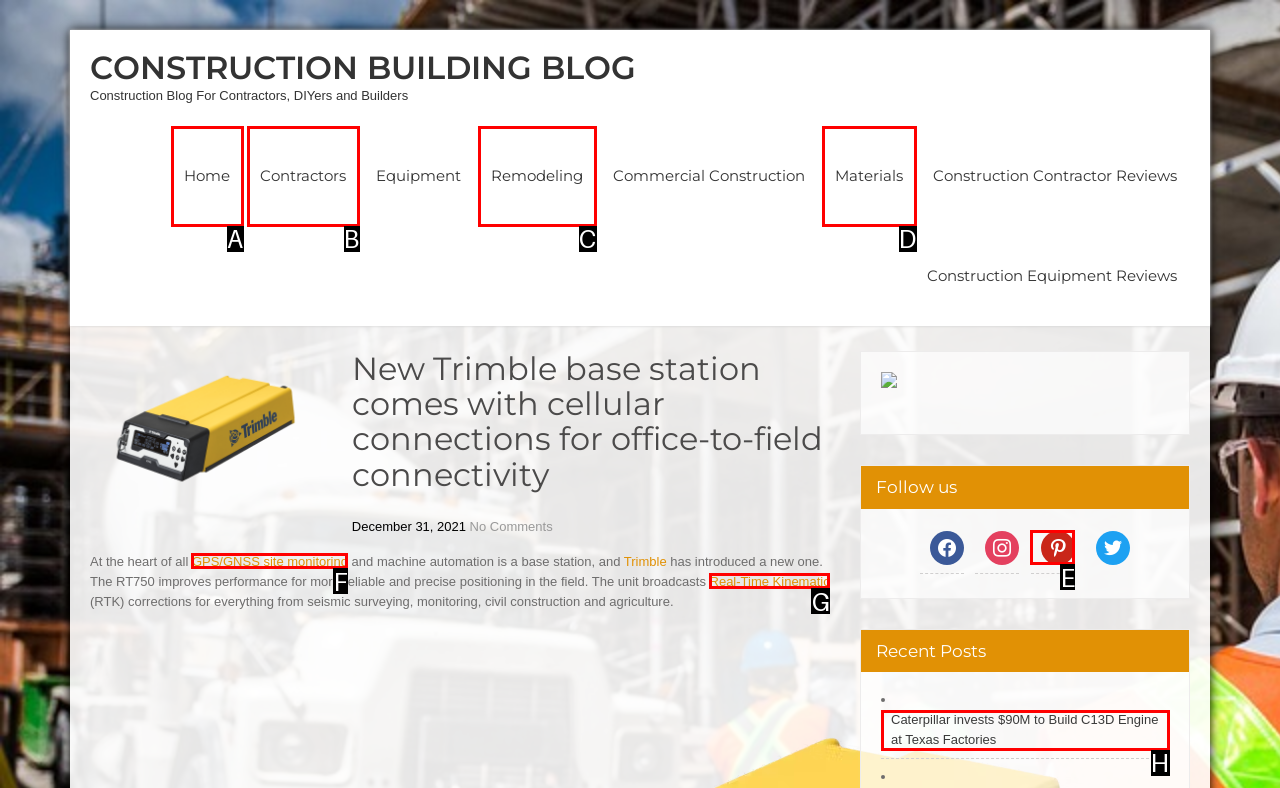From the given choices, determine which HTML element matches the description: Home. Reply with the appropriate letter.

A